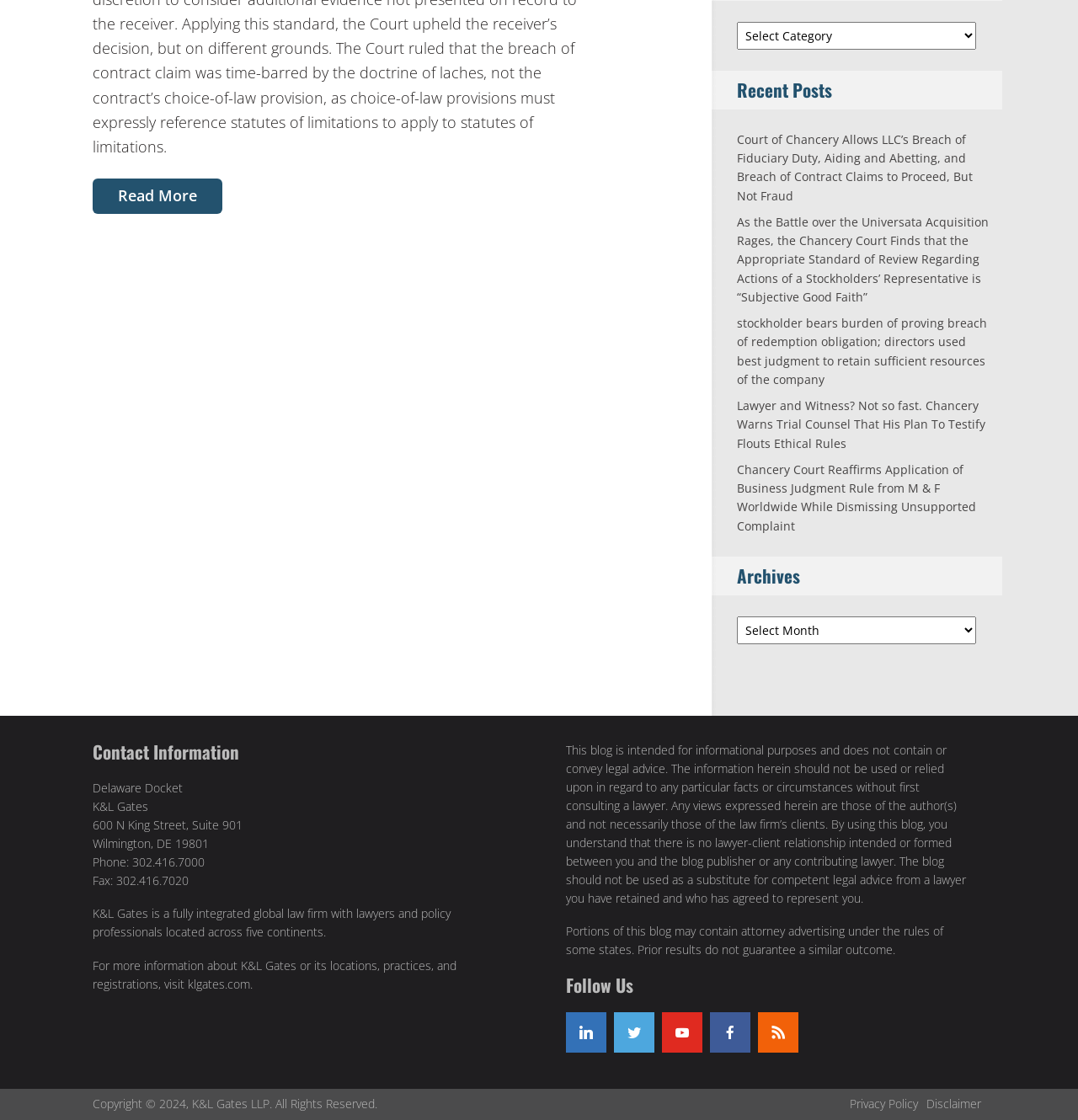Identify the bounding box coordinates for the UI element described as: "Privacy Policy".

[0.788, 0.978, 0.852, 0.993]